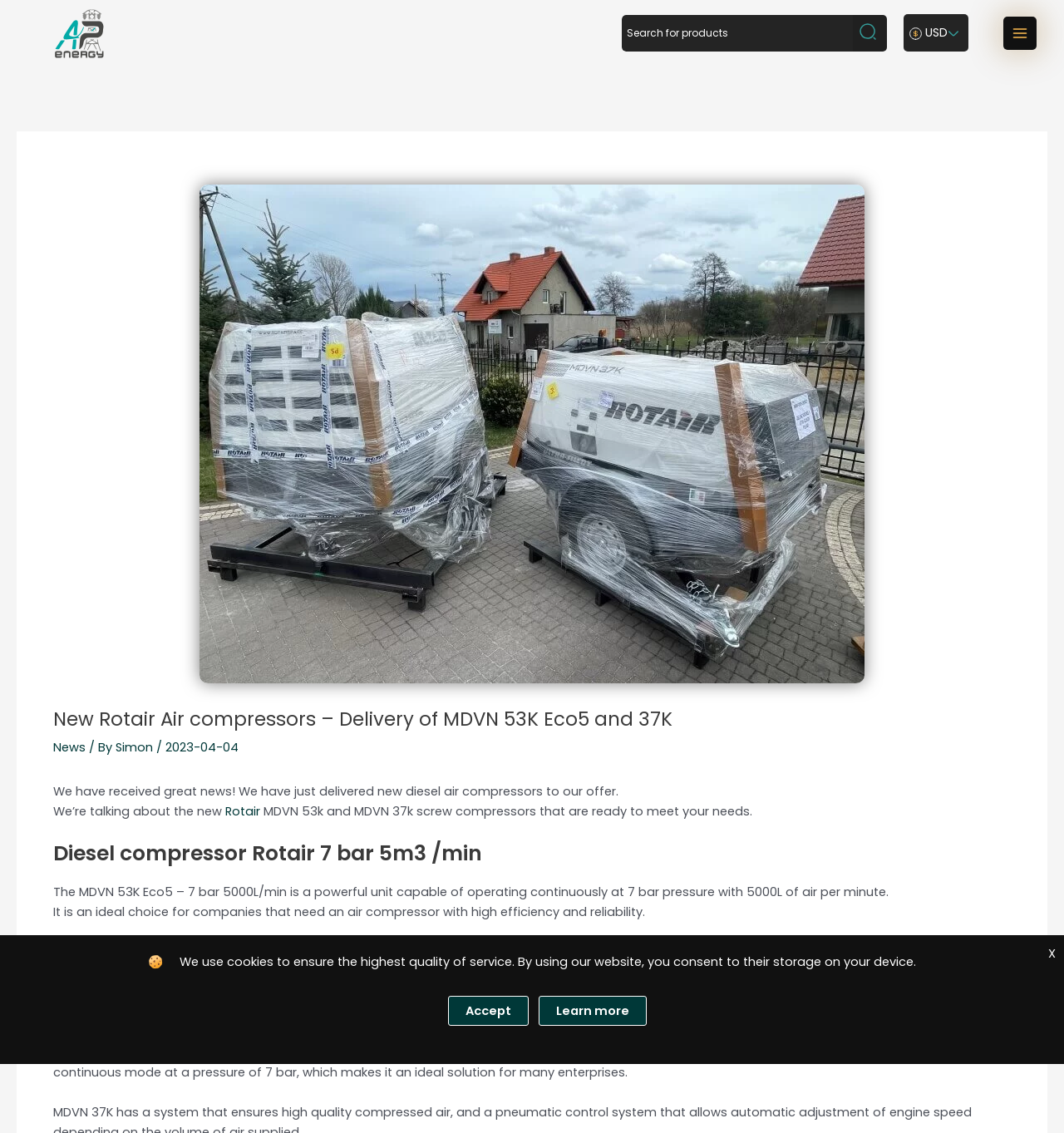Offer a comprehensive description of the webpage’s content and structure.

The webpage is about the company Rotair, which specializes in producing air compressors, and their recent delivery of new diesel compressors to their warehouses. 

At the top left corner, there is a link to "Power Energy" accompanied by an image. On the top right corner, there is a button labeled "Main Menu" with an image next to it. Below the button, there is a search bar with a magnifying glass icon and a label "Search for products". 

On the right side of the search bar, there is a currency selection option with a USD icon and a label "USD". 

The main content of the webpage is divided into sections. The first section has a heading "New Rotair Air compressors – Delivery of MDVN 53K Eco5 and 37K" and a subheading "News / By Simon / 2023-04-04". Below the heading, there is a paragraph of text describing the delivery of new diesel air compressors. 

The next section has a heading "Diesel compressor Rotair 7 bar 5m3 /min" and describes the features and benefits of the MDVN 53K Eco5 diesel compressor. 

Below this section, there is another section with a heading "Diesel compressor 7 bar 3600L /min" and describes the features and benefits of the MDVN 37K diesel compressor. 

At the bottom of the webpage, there is a cookie notice dialog with a message about using cookies to ensure the highest quality of service. The dialog has buttons to accept or learn more about the cookie policy.